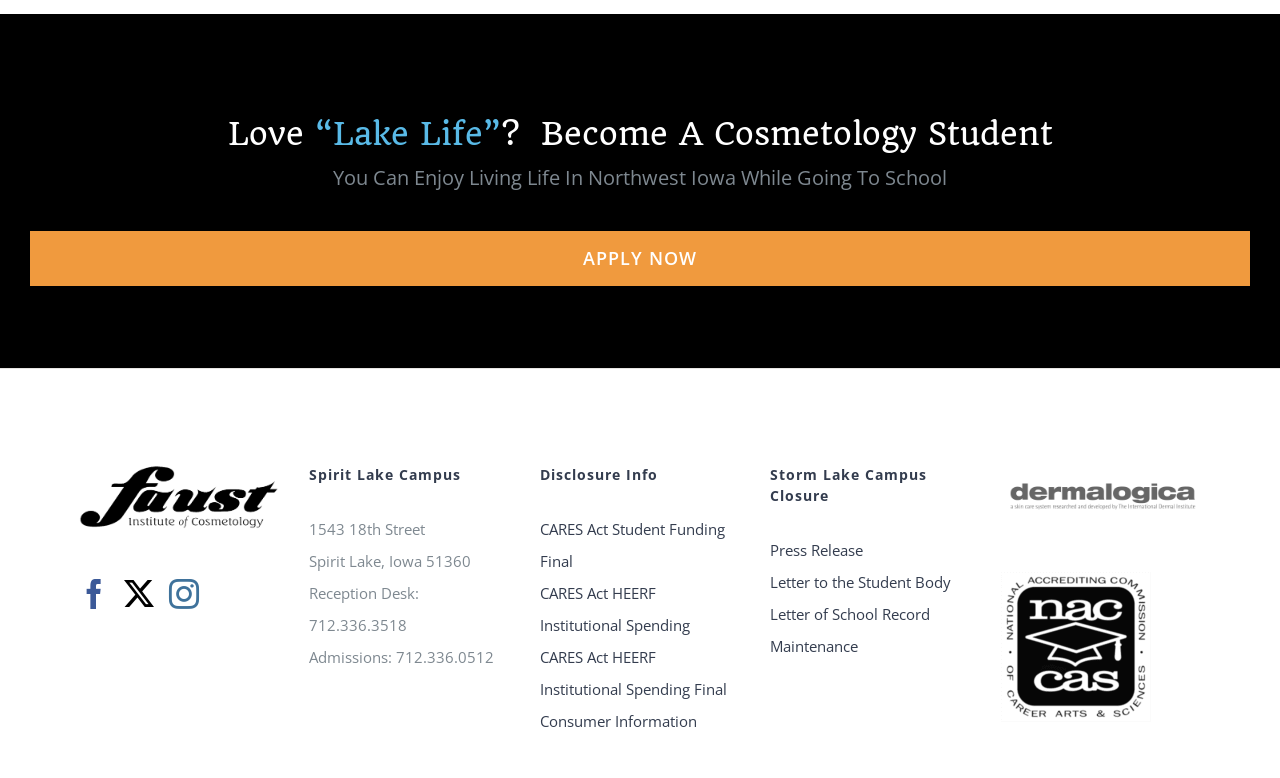Identify the bounding box coordinates for the region of the element that should be clicked to carry out the instruction: "View the Press Release about the Storm Lake Campus Closure". The bounding box coordinates should be four float numbers between 0 and 1, i.e., [left, top, right, bottom].

[0.602, 0.686, 0.758, 0.727]